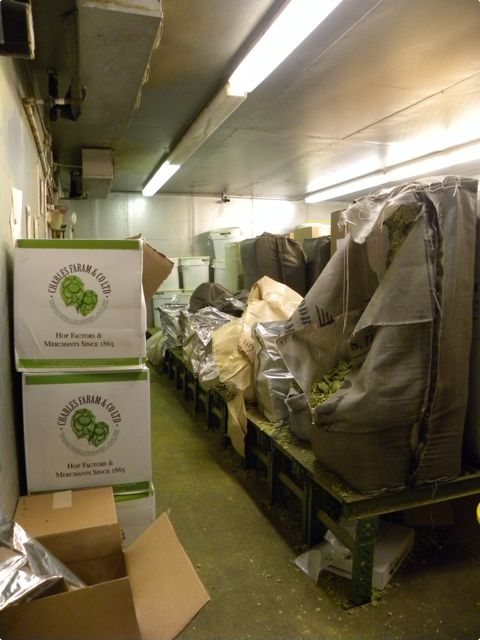Give a thorough and detailed caption for the image.

The image depicts a storage area likely used for storing hops and brewing materials, as suggested by the visible packaging and sacks. In the foreground, several white boxes with green lettering can be seen, prominently featuring the name "K. L. S. Farm & Co." along with the phrase "Hop Factors & Merchants Since 1865." 

The backdrop reveals a cluttered space filled with large sacks, some tightly wrapped in plastic and others loosely filled, hinting at a variety of hops ready for processing or distribution. The walls and floors have a functional, industrial look, with metal shelving utilized to keep the floor space clear. The overhead lighting is bright, indicating a well-lit work environment.

This image captures the essence of a traditional hop storage area, rich in history and dedicated to the brewing industry, where quality ingredients are carefully managed for production.